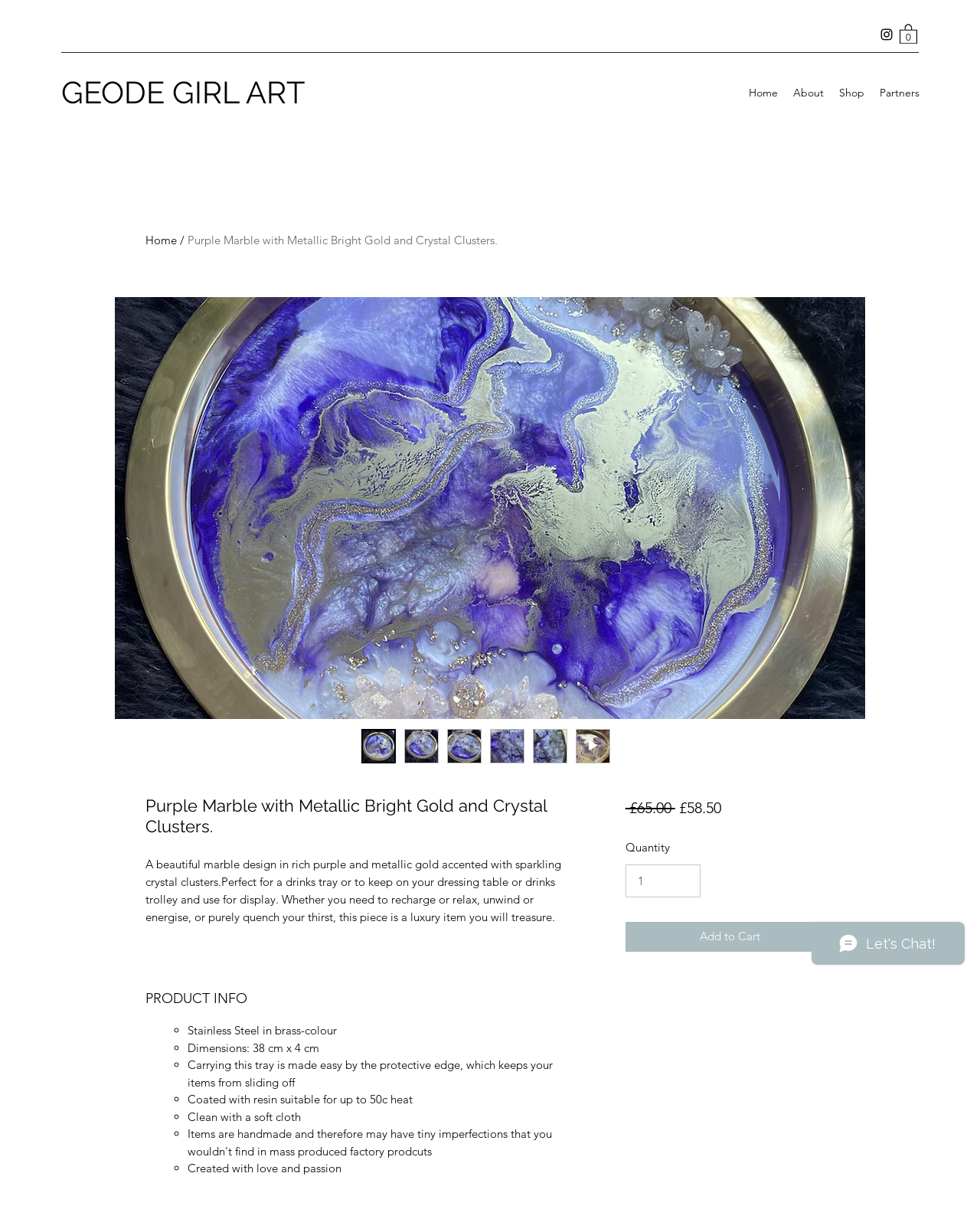Generate the title text from the webpage.

Purple Marble with Metallic Bright Gold and Crystal Clusters.